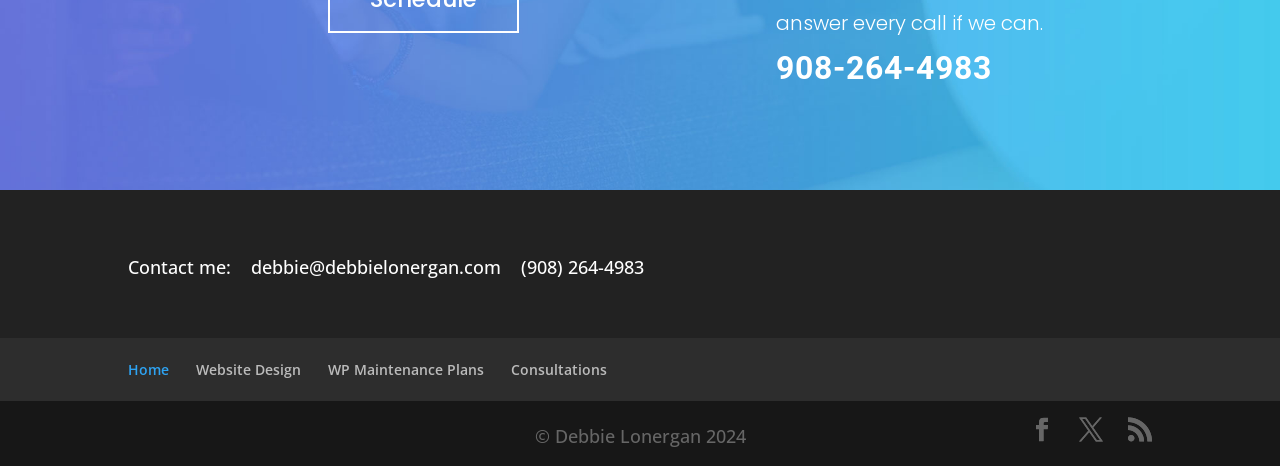What is the copyright year of Debbie Lonergan's website? From the image, respond with a single word or brief phrase.

2024